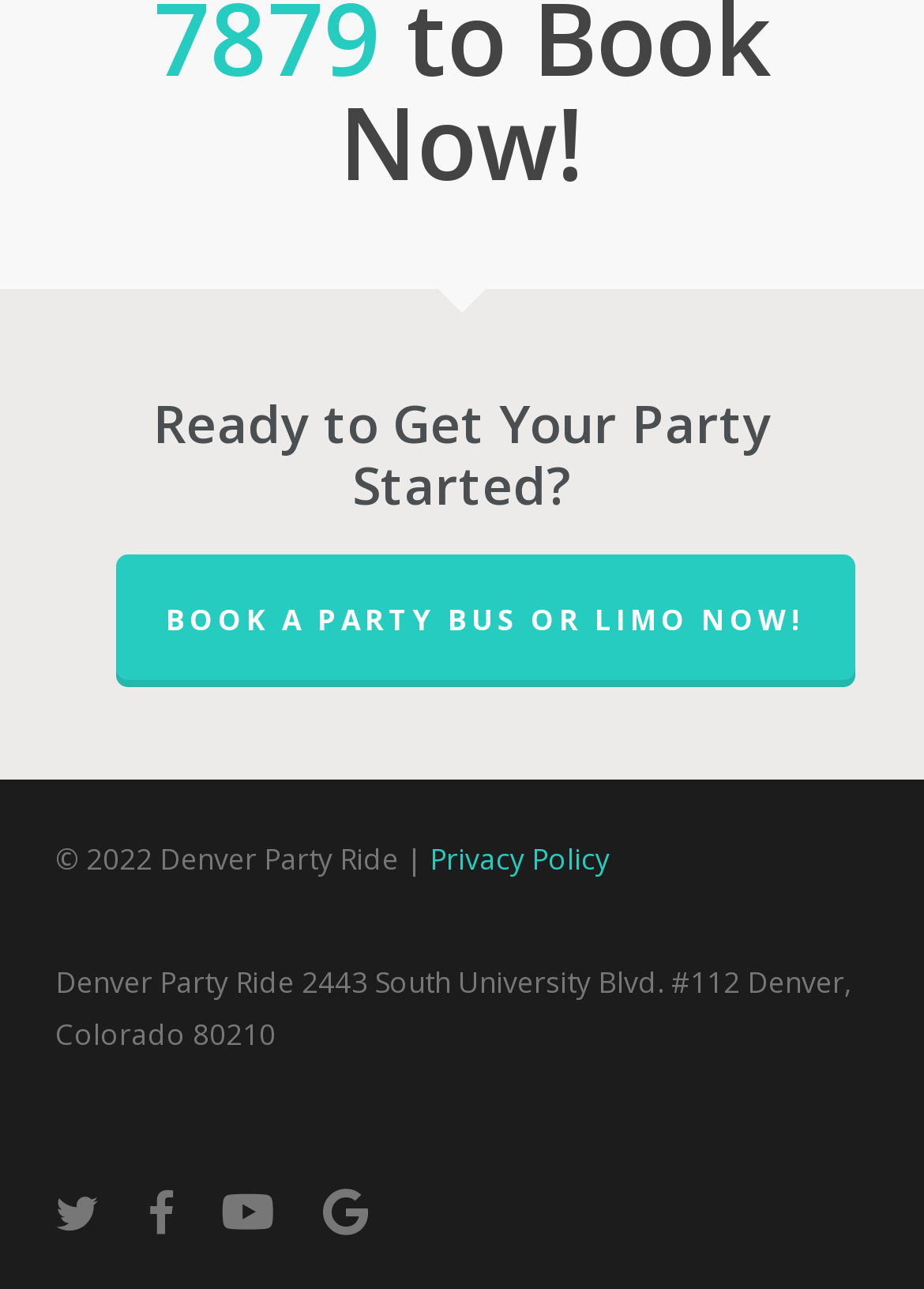What is the year of copyright?
Please give a detailed and thorough answer to the question, covering all relevant points.

The year of copyright can be found in the footer section of the webpage, where it is mentioned as '© 2022 Denver Party Ride'.